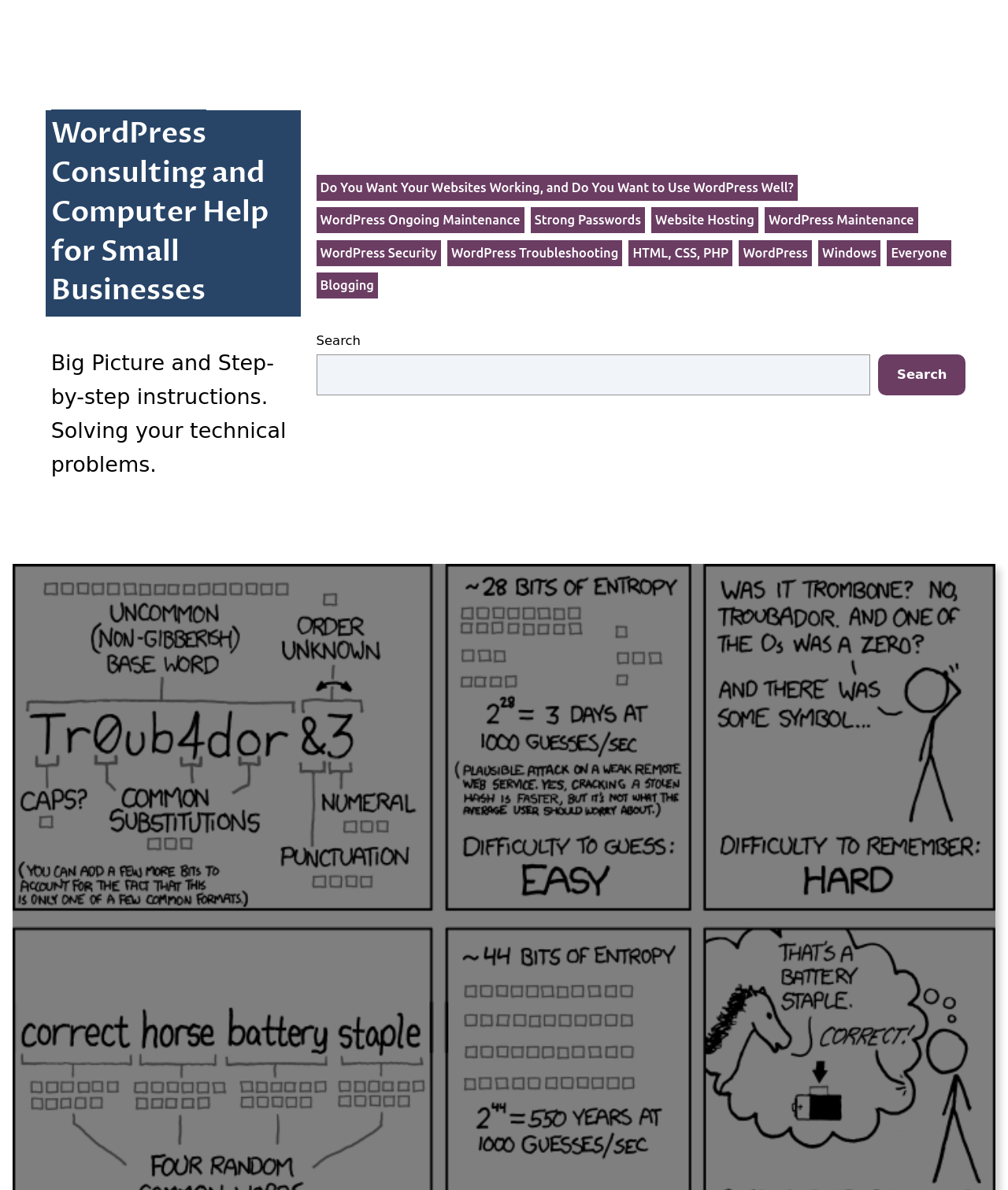What is the purpose of the search box?
Please respond to the question with as much detail as possible.

The search box is located in the top-right corner of the webpage, and it has a label 'Search' and a button with the same label. This suggests that the purpose of the search box is to allow users to search for specific content or topics within the website.